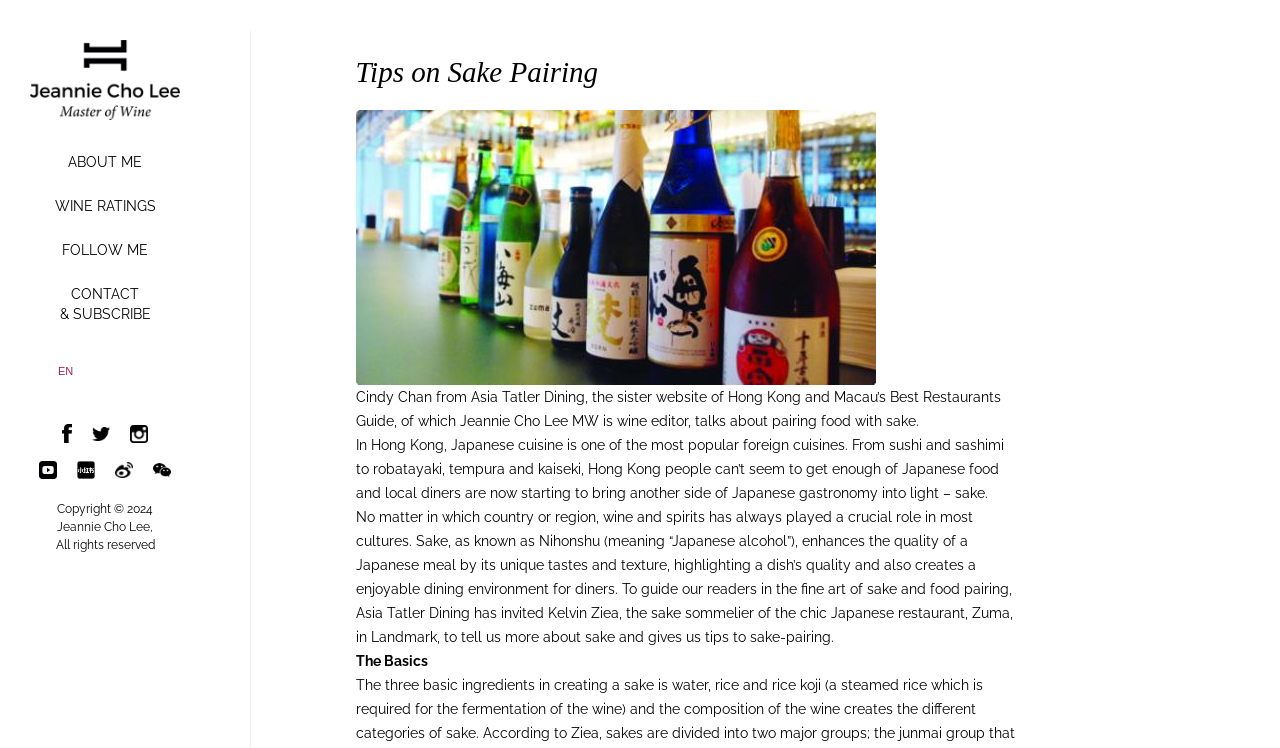Please provide a brief answer to the following inquiry using a single word or phrase:
What is the purpose of sake in Japanese cuisine?

Enhances meal quality